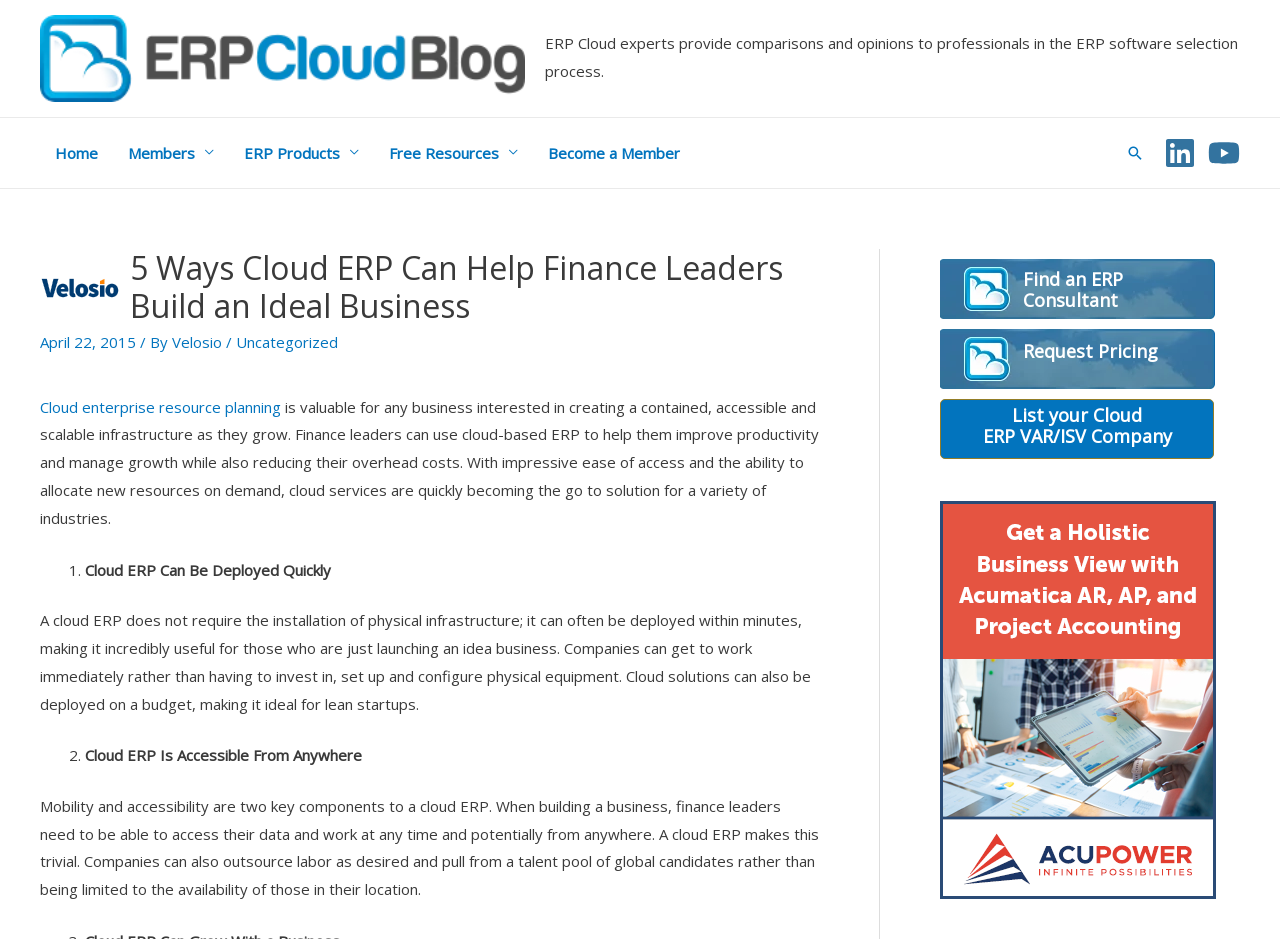Identify the bounding box coordinates of the clickable section necessary to follow the following instruction: "Search". The coordinates should be presented as four float numbers from 0 to 1, i.e., [left, top, right, bottom].

[0.88, 0.153, 0.894, 0.172]